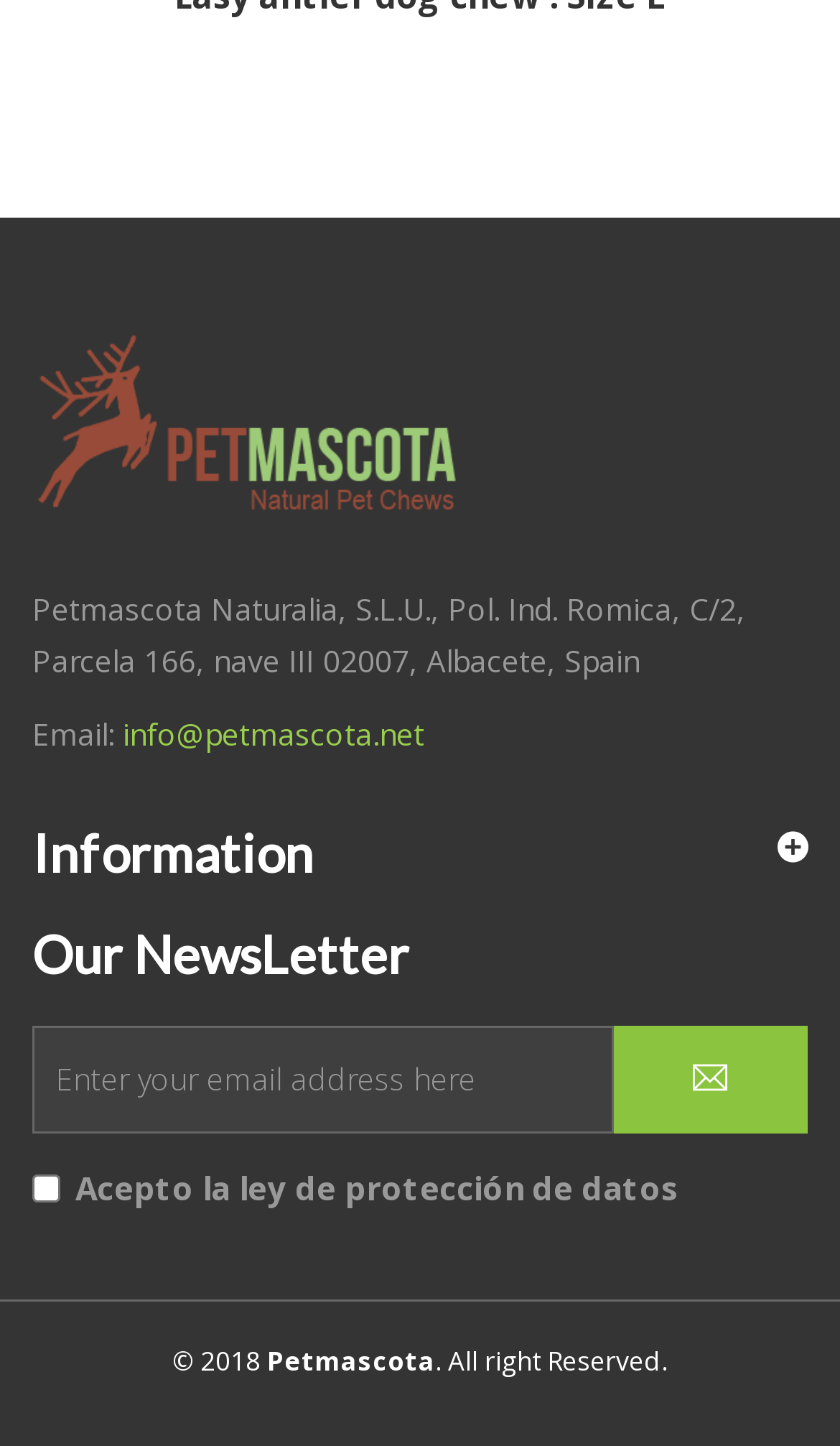What is the purpose of the textbox?
Please respond to the question with a detailed and informative answer.

The textbox is located below the 'Our NewsLetter' heading, and it has a placeholder text 'Enter your email address here', indicating that it is used to enter an email address, likely for subscribing to a newsletter.